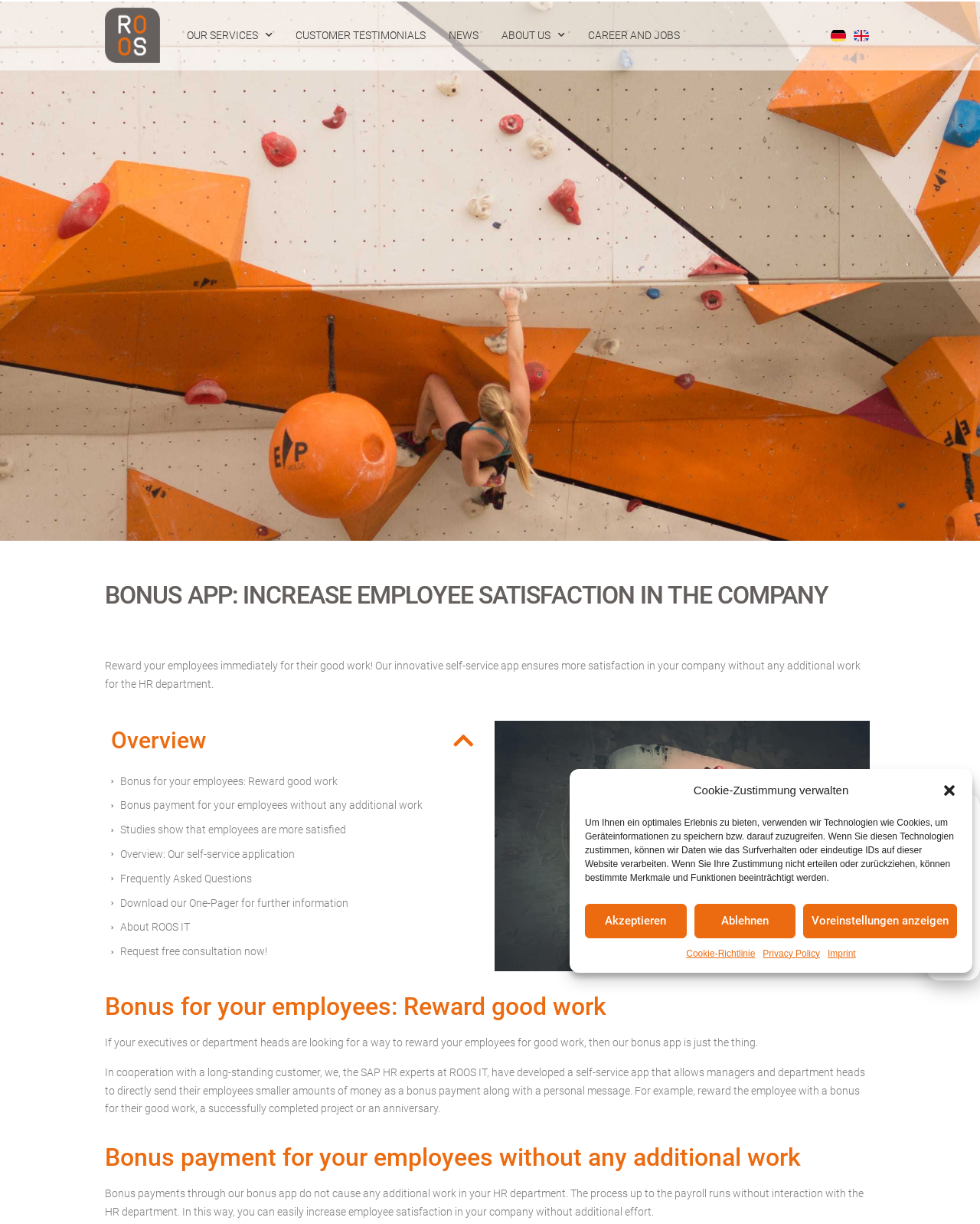Identify the bounding box coordinates of the region I need to click to complete this instruction: "Follow ROOS IT on 'Facebook'".

[0.953, 0.655, 0.992, 0.686]